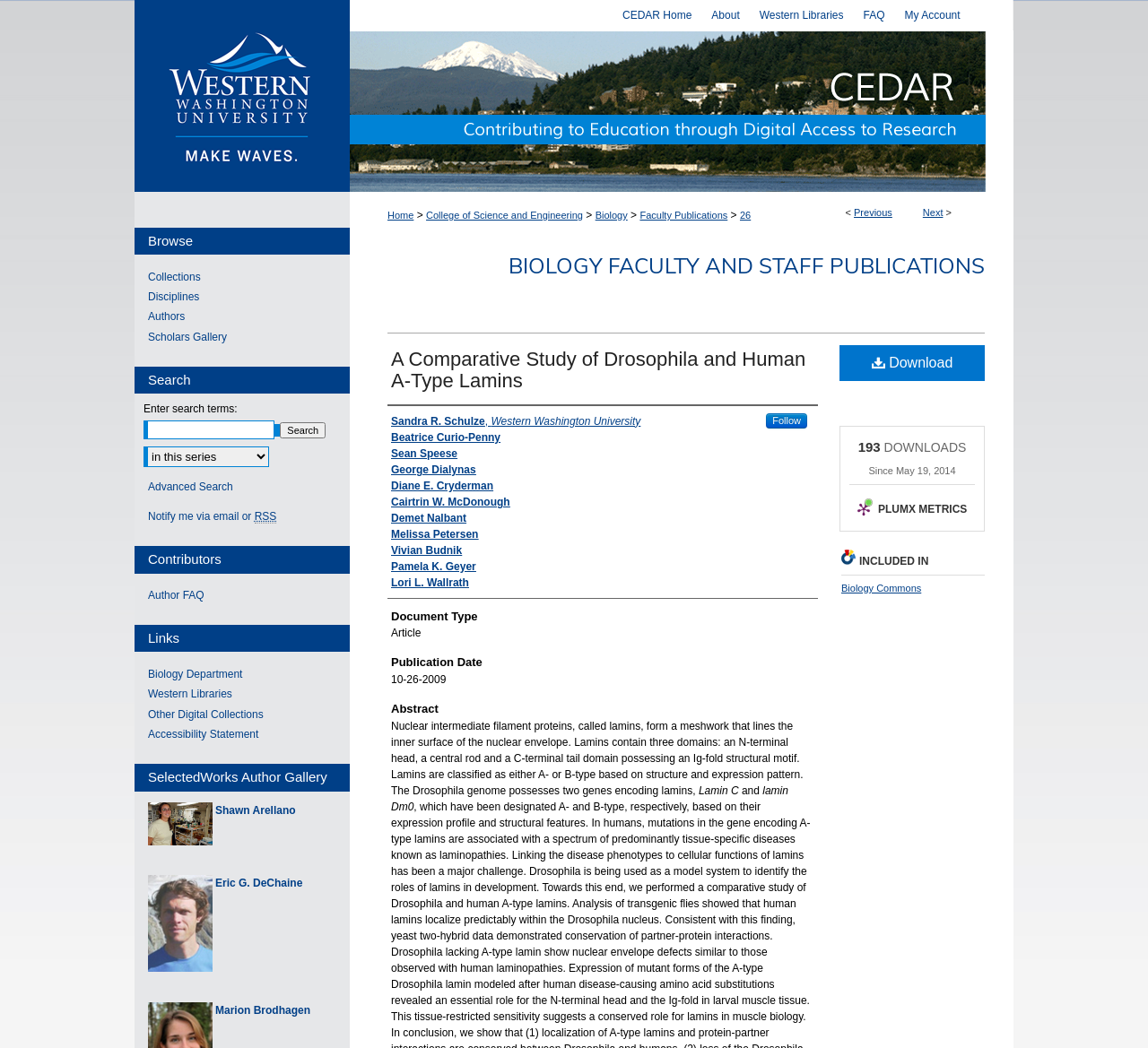Identify the bounding box of the HTML element described here: "title="Profile of Eric G. DeChaine"". Provide the coordinates as four float numbers between 0 and 1: [left, top, right, bottom].

[0.129, 0.918, 0.185, 0.93]